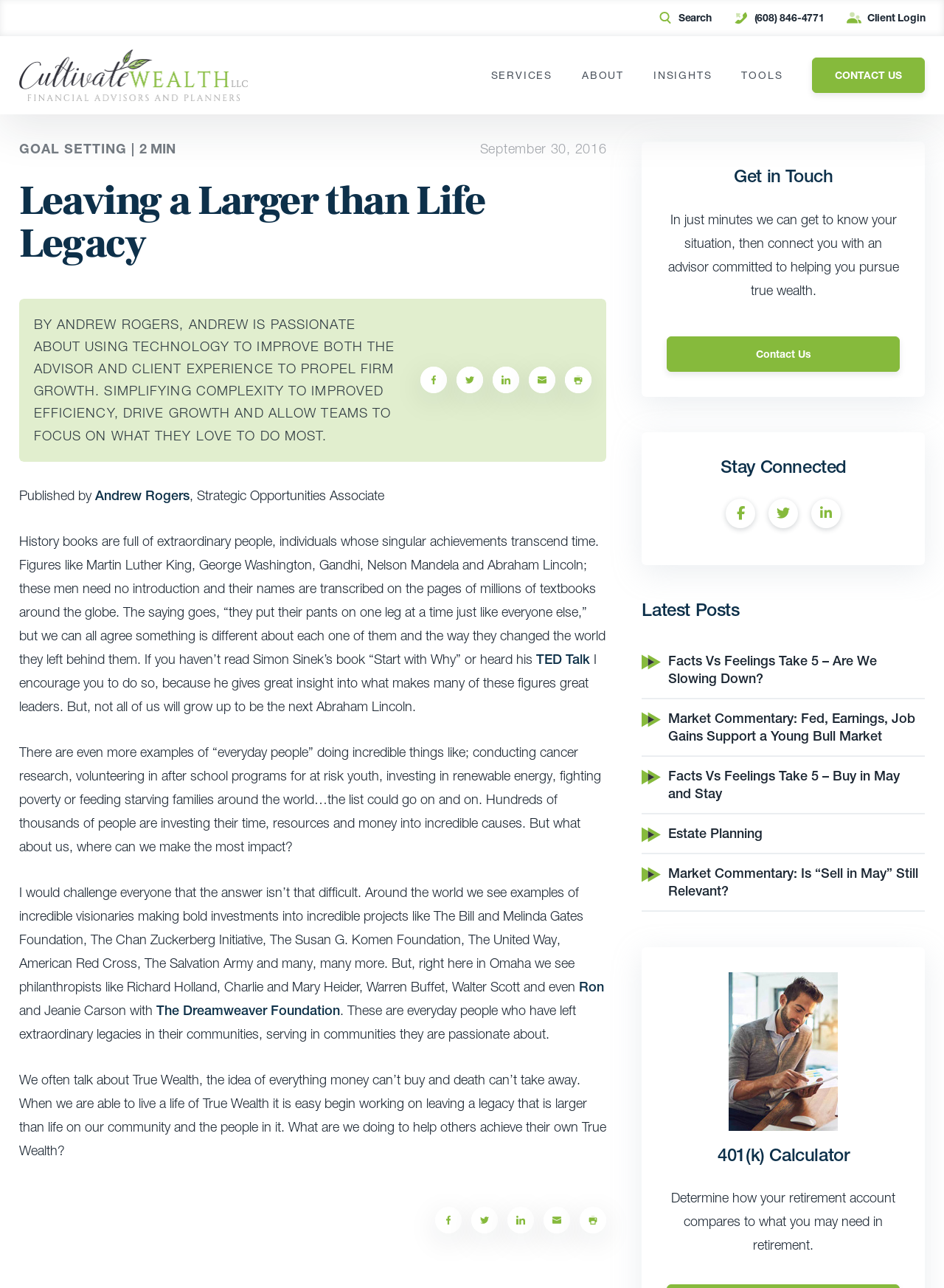How many social media links are there?
Using the image, provide a concise answer in one word or a short phrase.

5